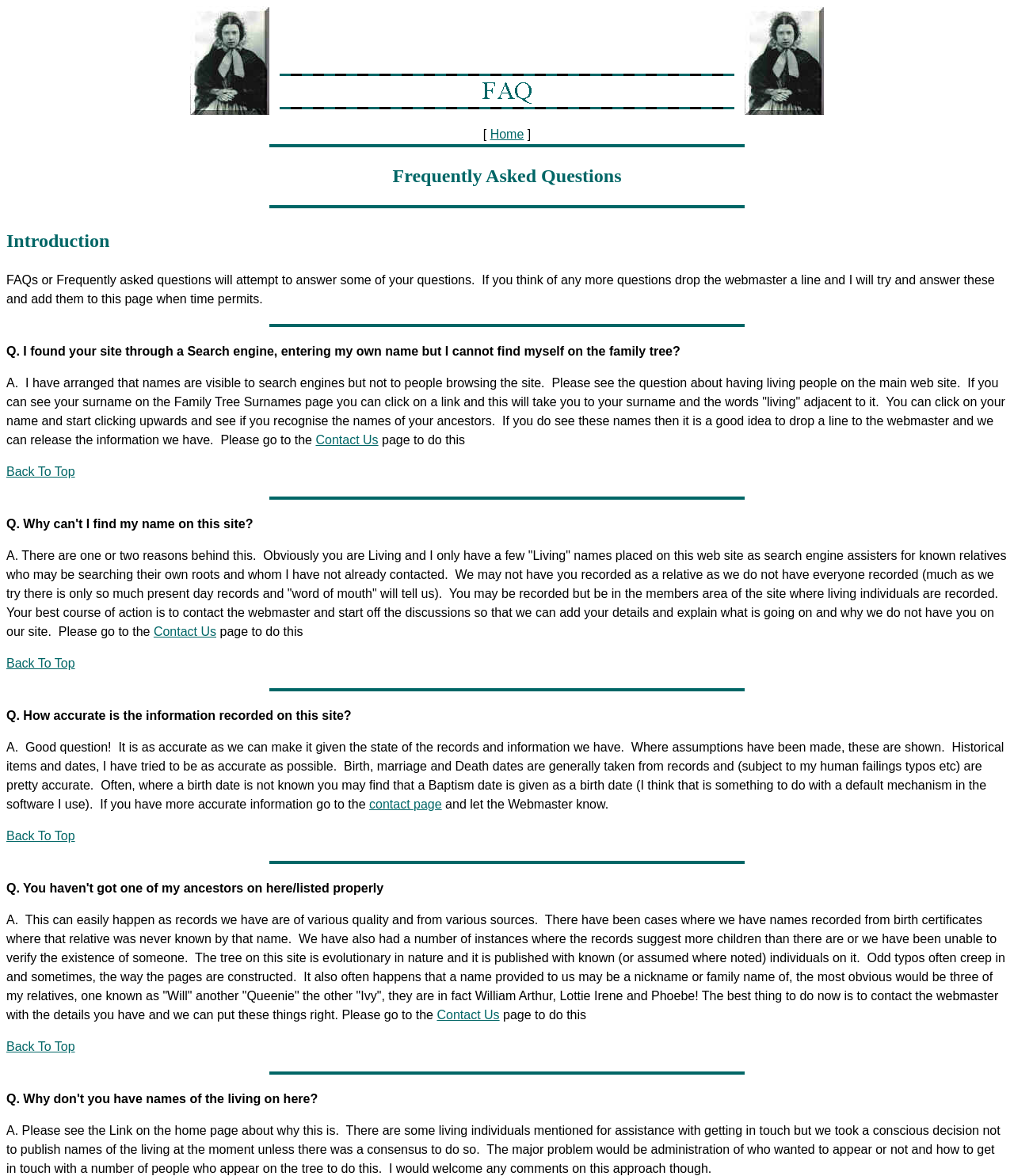Generate a thorough caption detailing the webpage content.

The webpage is a FAQ (Frequently Asked Questions) page that provides answers to various questions related to a family tree website. At the top of the page, there is a navigation bar with three images and a link to "Home" in the middle. Below the navigation bar, there is a heading that reads "Frequently Asked Questions" followed by an introduction that explains the purpose of the FAQ page.

The main content of the page is divided into several sections, each addressing a specific question. The questions are presented in a clear and concise manner, with the question text in a slightly smaller font size than the answer text. The answers are detailed and provide helpful information to users who may have similar questions.

There are several images scattered throughout the page, but they do not appear to be relevant to the content of the FAQ page. They may be decorative or used to separate the different sections of the page.

The page has a simple and clean layout, with a focus on presenting the information in a clear and easy-to-read format. The text is well-organized, and the use of headings and paragraphs makes it easy to follow. There are also several links to other pages, including "Contact Us" and "Back To Top", which allow users to easily navigate the website.

Overall, the webpage is well-structured and provides useful information to users who may have questions about the family tree website.